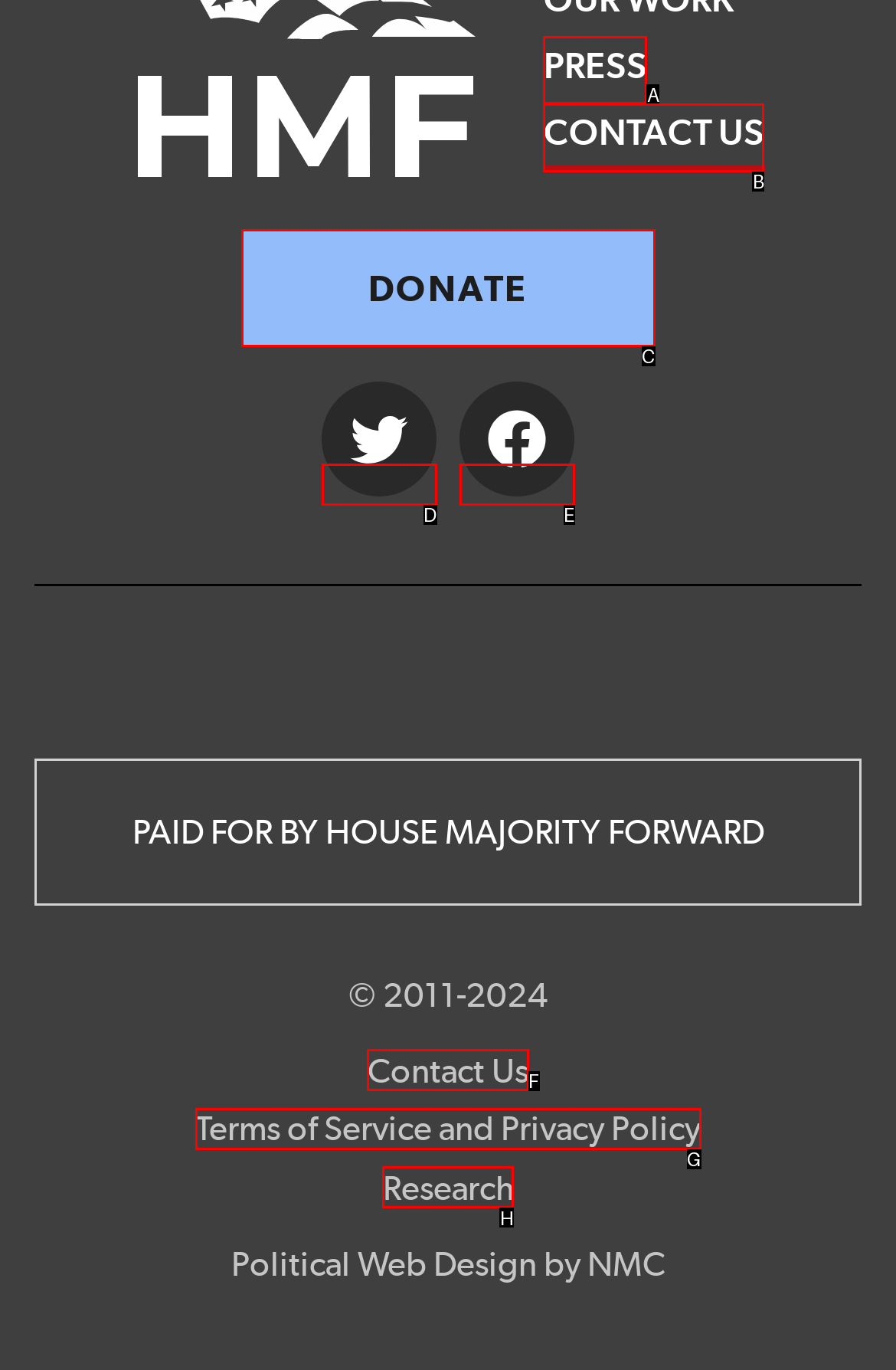Identify the correct letter of the UI element to click for this task: Contact Us
Respond with the letter from the listed options.

F